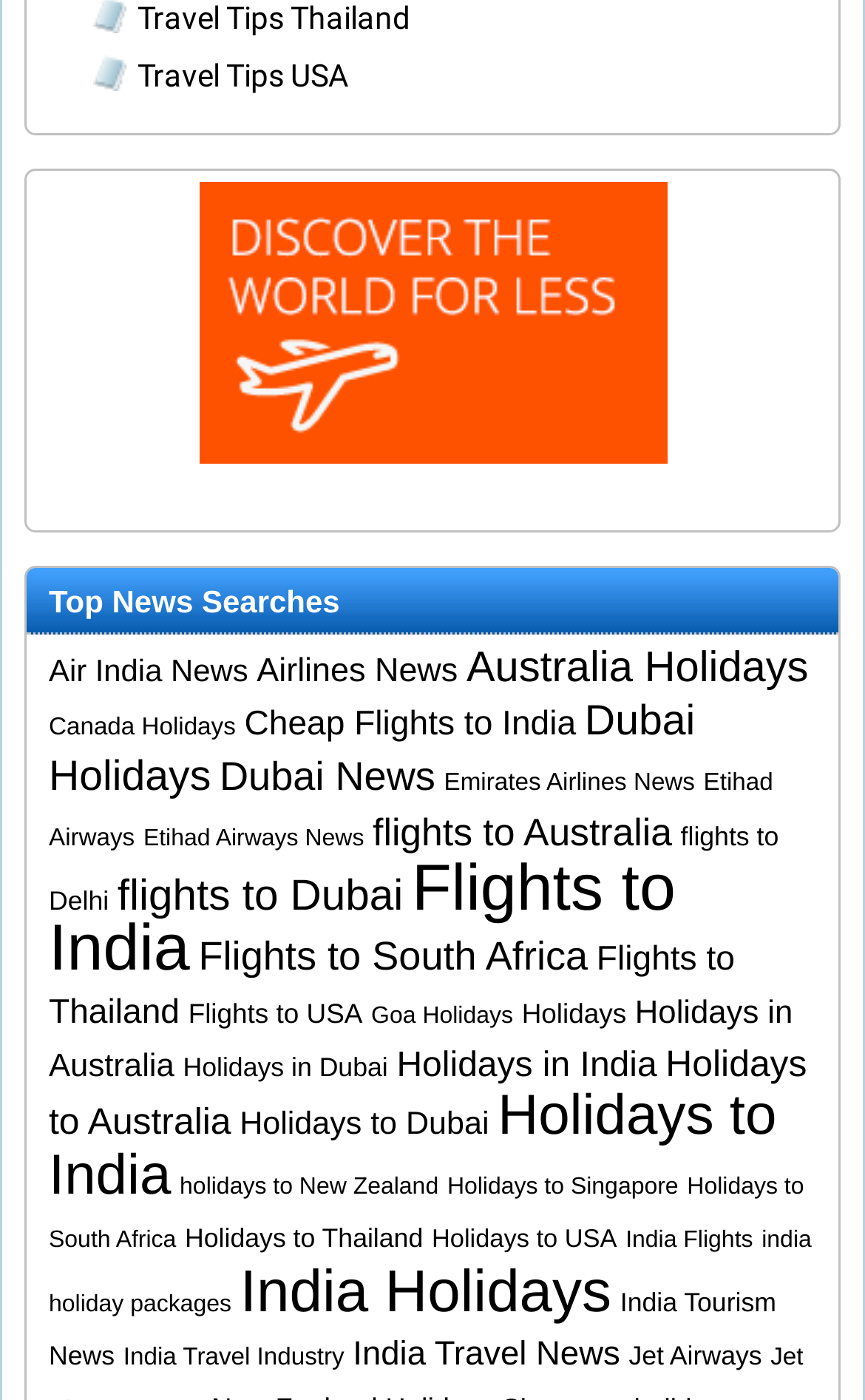Please specify the bounding box coordinates of the region to click in order to perform the following instruction: "Explore Air India News".

[0.056, 0.466, 0.287, 0.492]